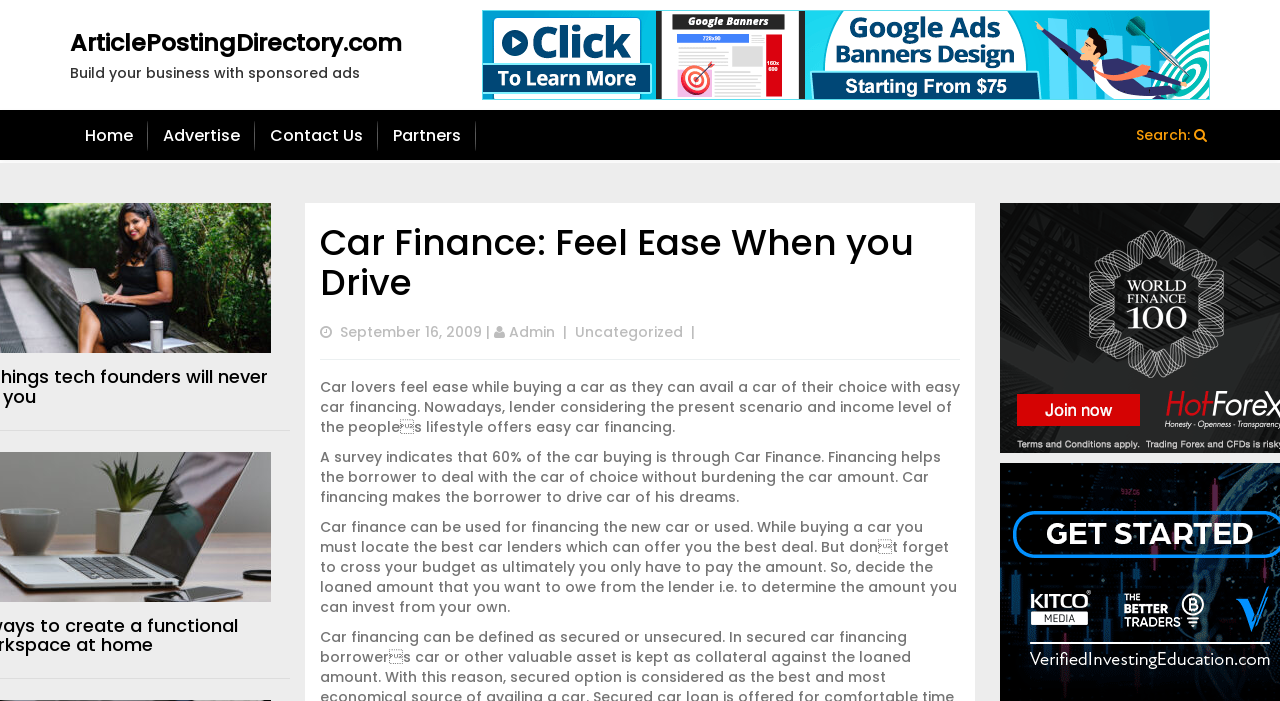Can you find the bounding box coordinates for the element to click on to achieve the instruction: "View Private Money Lending"?

None